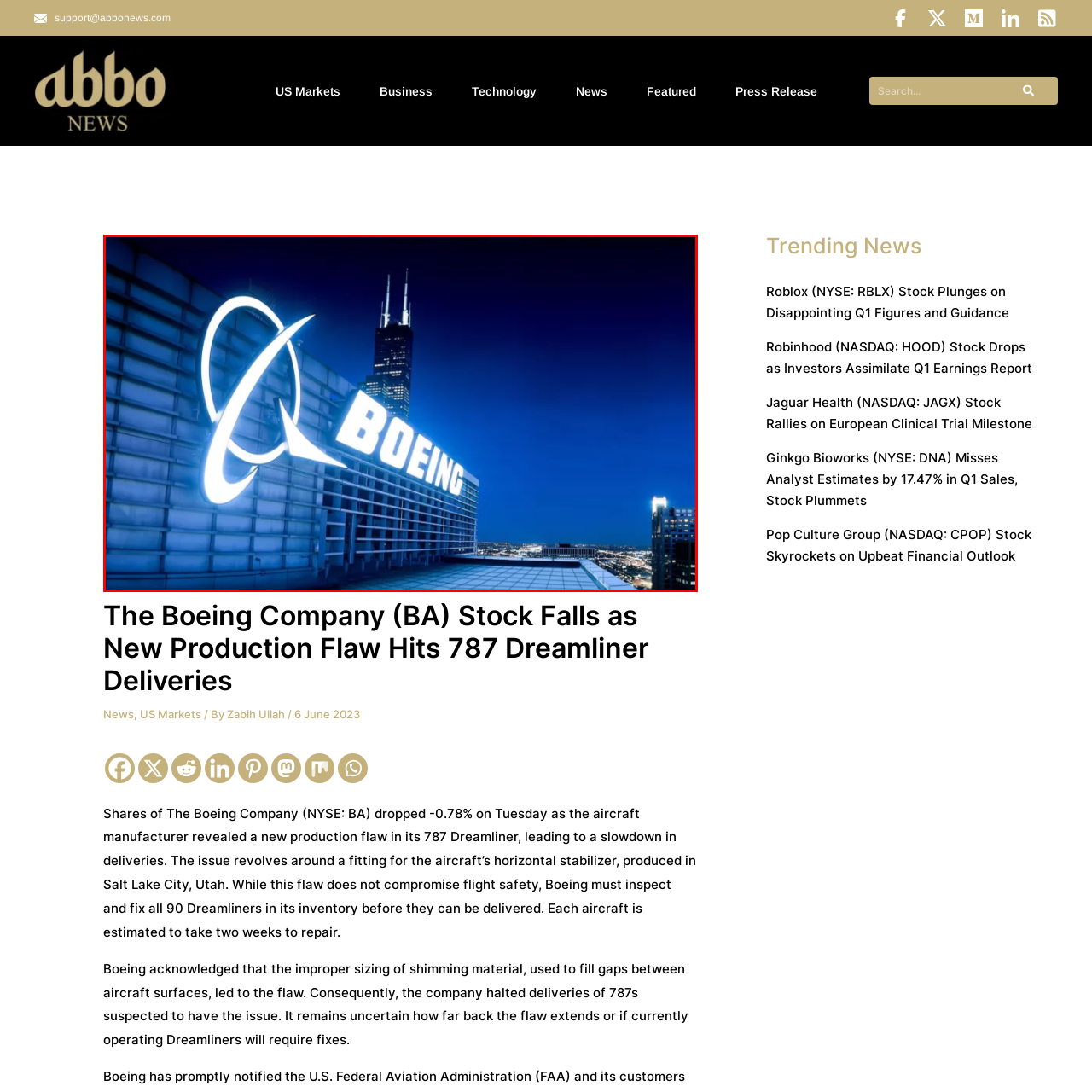What is the name of the iconic skyscraper in the background?
Carefully examine the image within the red bounding box and provide a detailed answer to the question.

The question inquires about the name of the iconic skyscraper visible in the background of the image. The caption specifically mentions that the urban skyline in the background includes the 'distinctive silhouette of the Willis Tower, one of Chicago's iconic skyscrapers', providing the answer to the question.